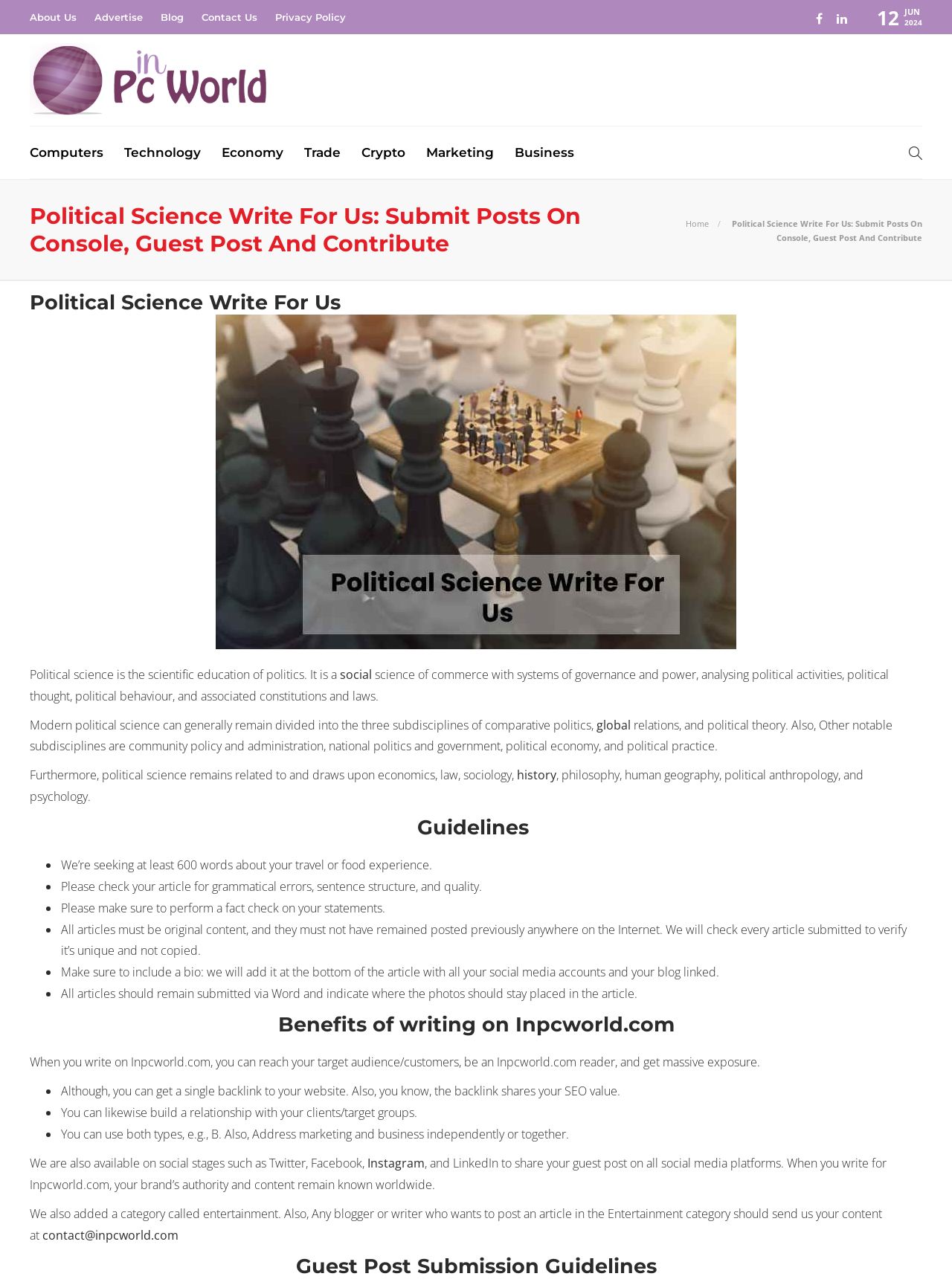Pinpoint the bounding box coordinates of the area that should be clicked to complete the following instruction: "Read the 'CARDS Finish Off Sweep of No. 19 NC State' news". The coordinates must be given as four float numbers between 0 and 1, i.e., [left, top, right, bottom].

None